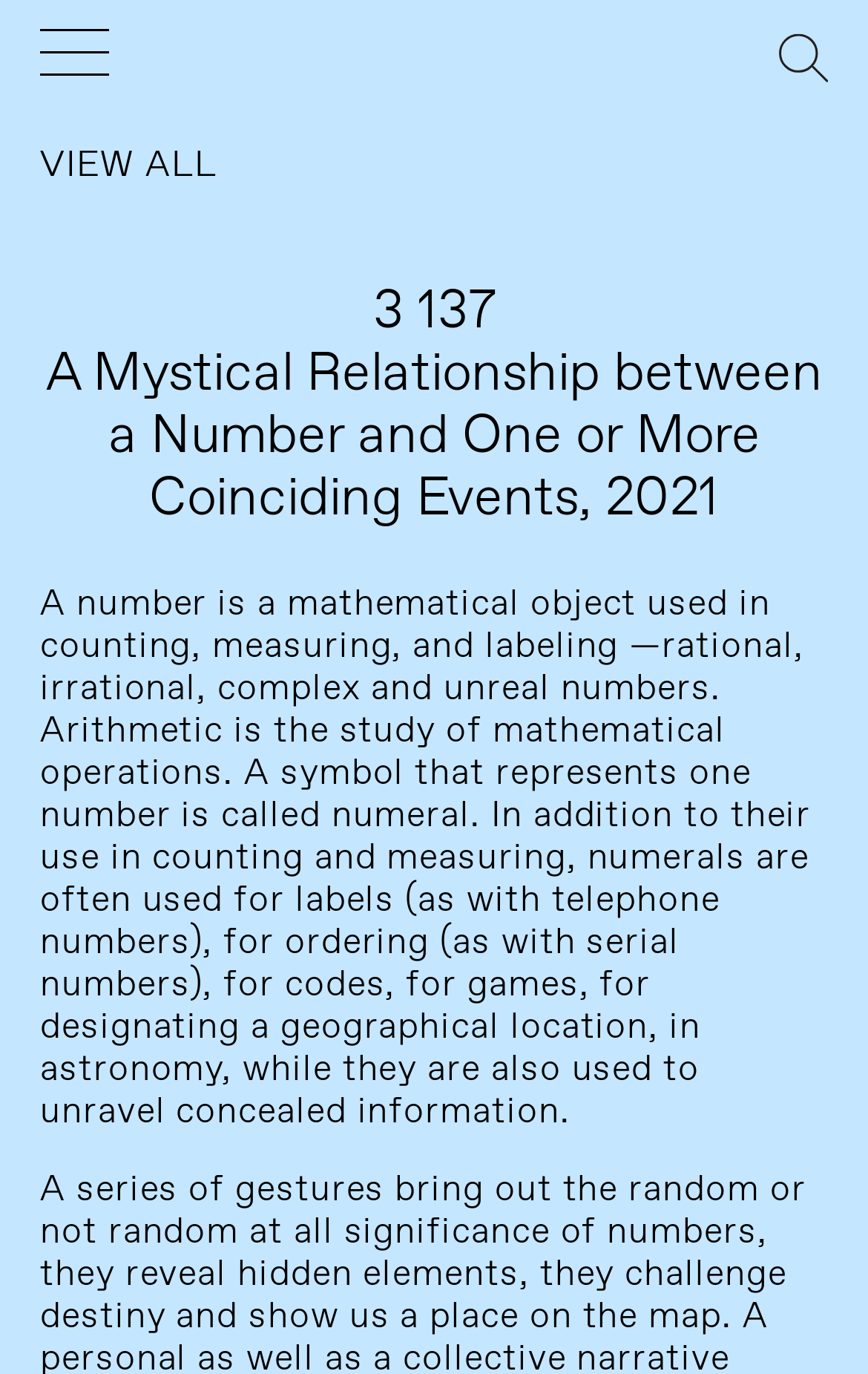Use the details in the image to answer the question thoroughly: 
What is the main topic of this webpage?

Based on the heading '3 137 A Mystical Relationship between a Number and One or More Coinciding Events, 2021' and the static text that explains the concept of numbers and arithmetic, it can be inferred that the main topic of this webpage is related to numbers and arithmetic.